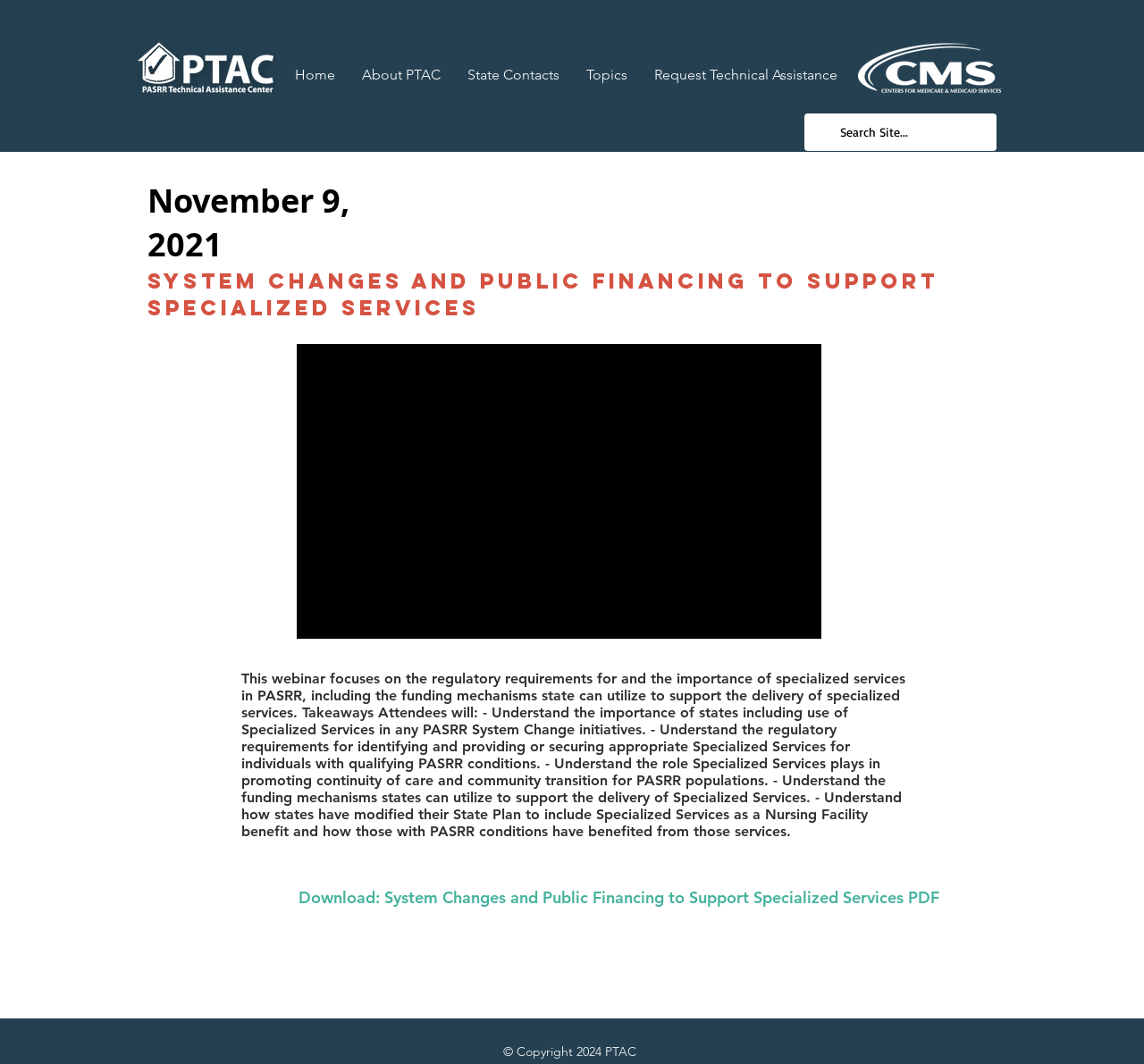Given the description "aria-label="Search Site..." name="q" placeholder="Search Site..."", determine the bounding box of the corresponding UI element.

[0.734, 0.107, 0.838, 0.142]